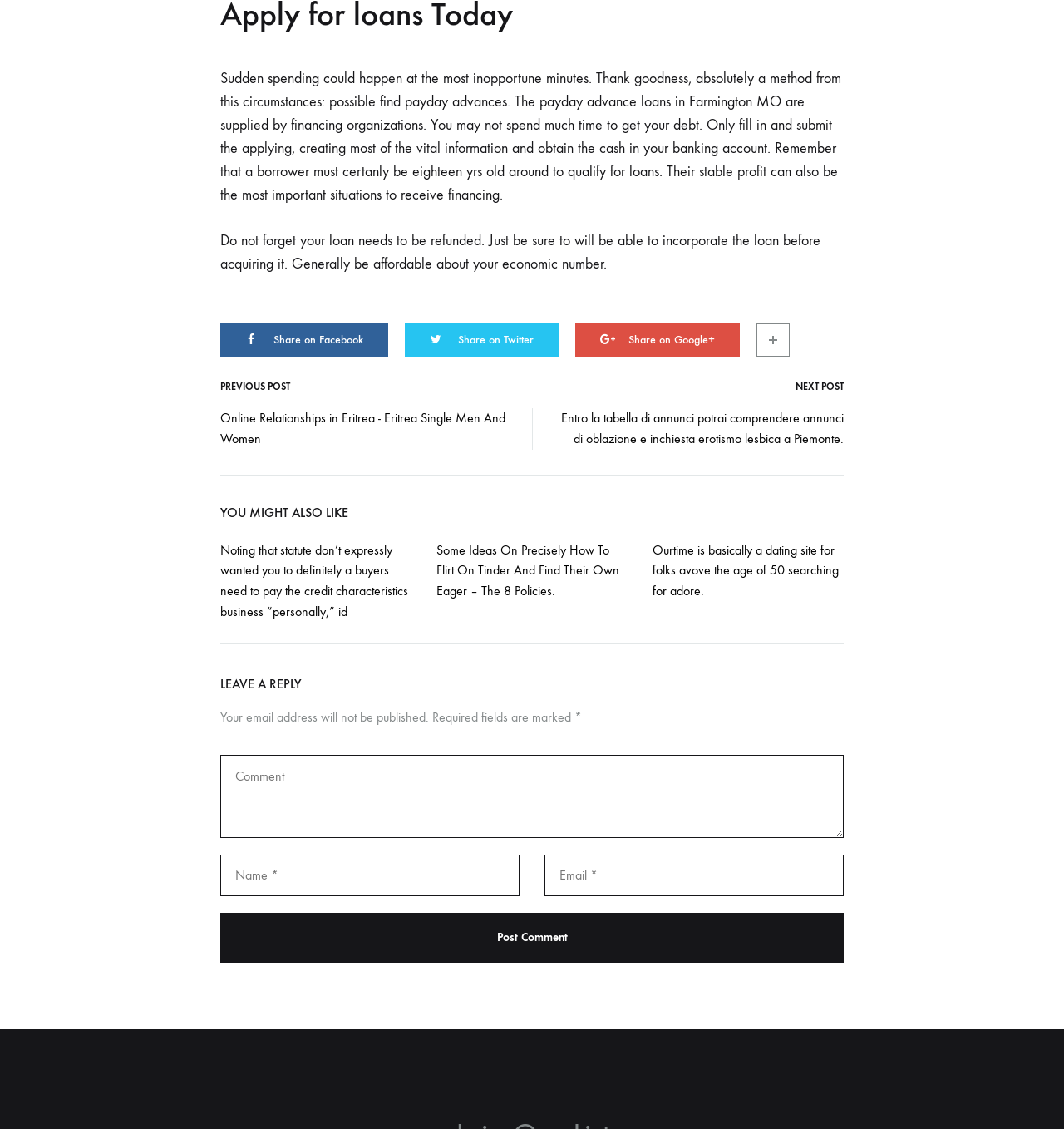How many social media platforms are available for sharing?
Give a one-word or short phrase answer based on the image.

7